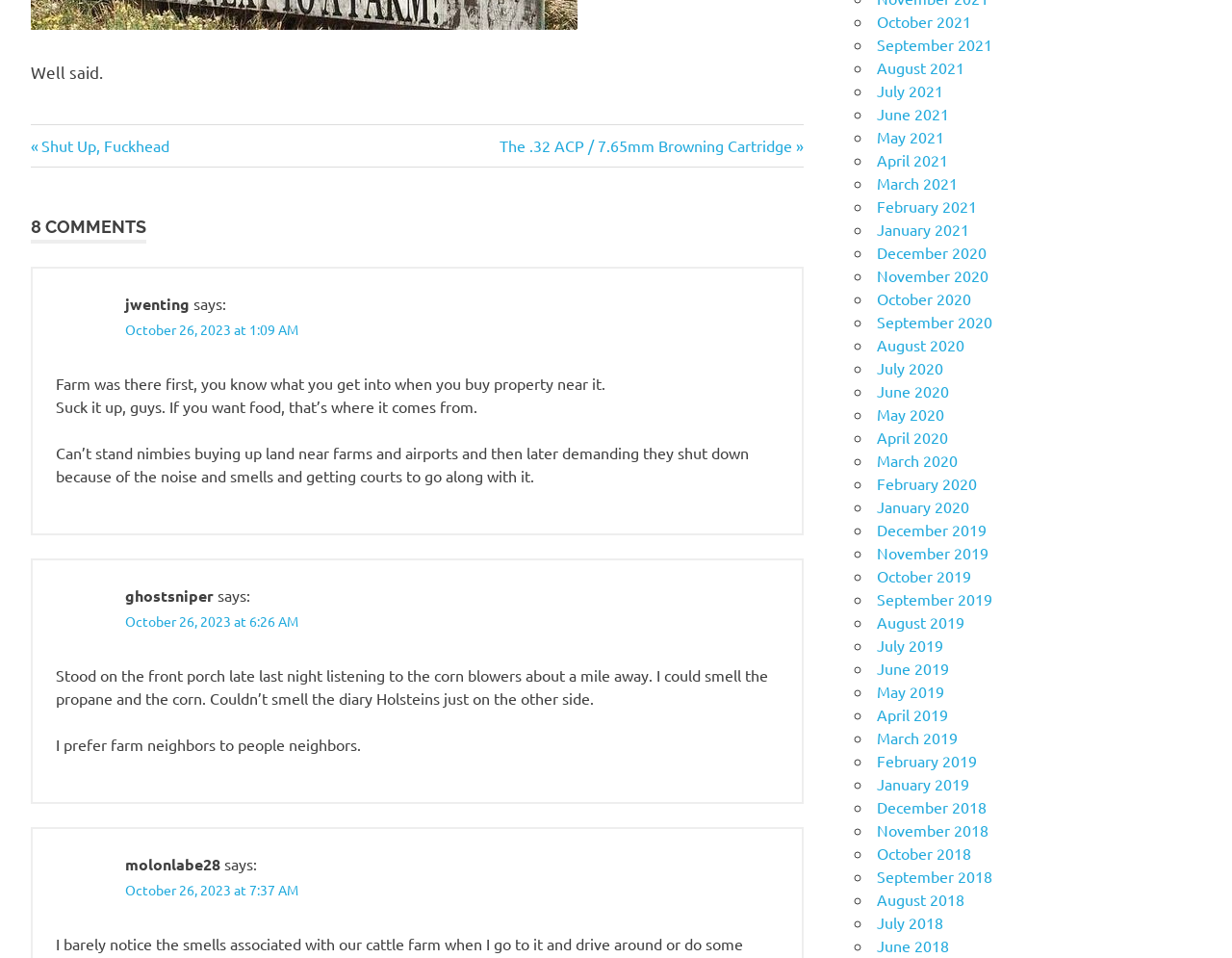Please provide a comprehensive response to the question based on the details in the image: What is the purpose of the links at the bottom of the page?

The links at the bottom of the page appear to be archive links, allowing users to access posts from previous months and years, organized by month and year.